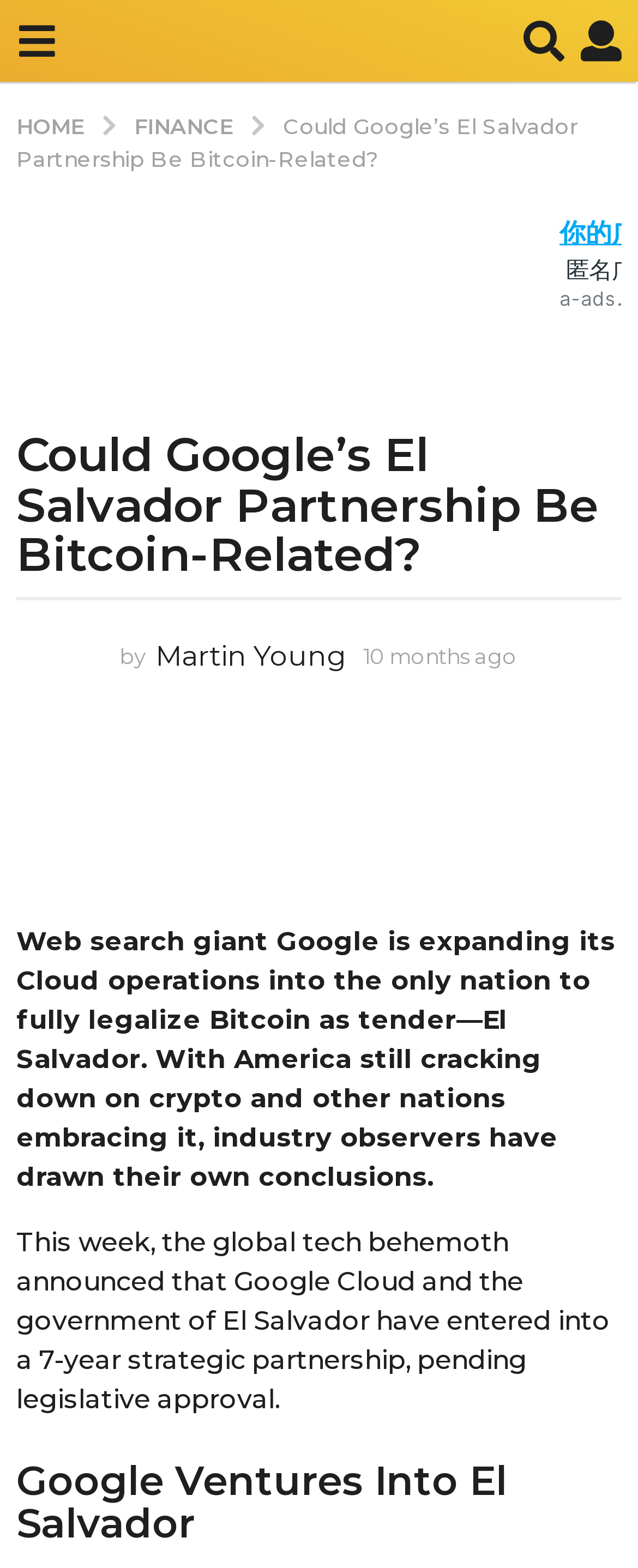From the screenshot, find the bounding box of the UI element matching this description: "BUY NOW". Supply the bounding box coordinates in the form [left, top, right, bottom], each a float between 0 and 1.

None